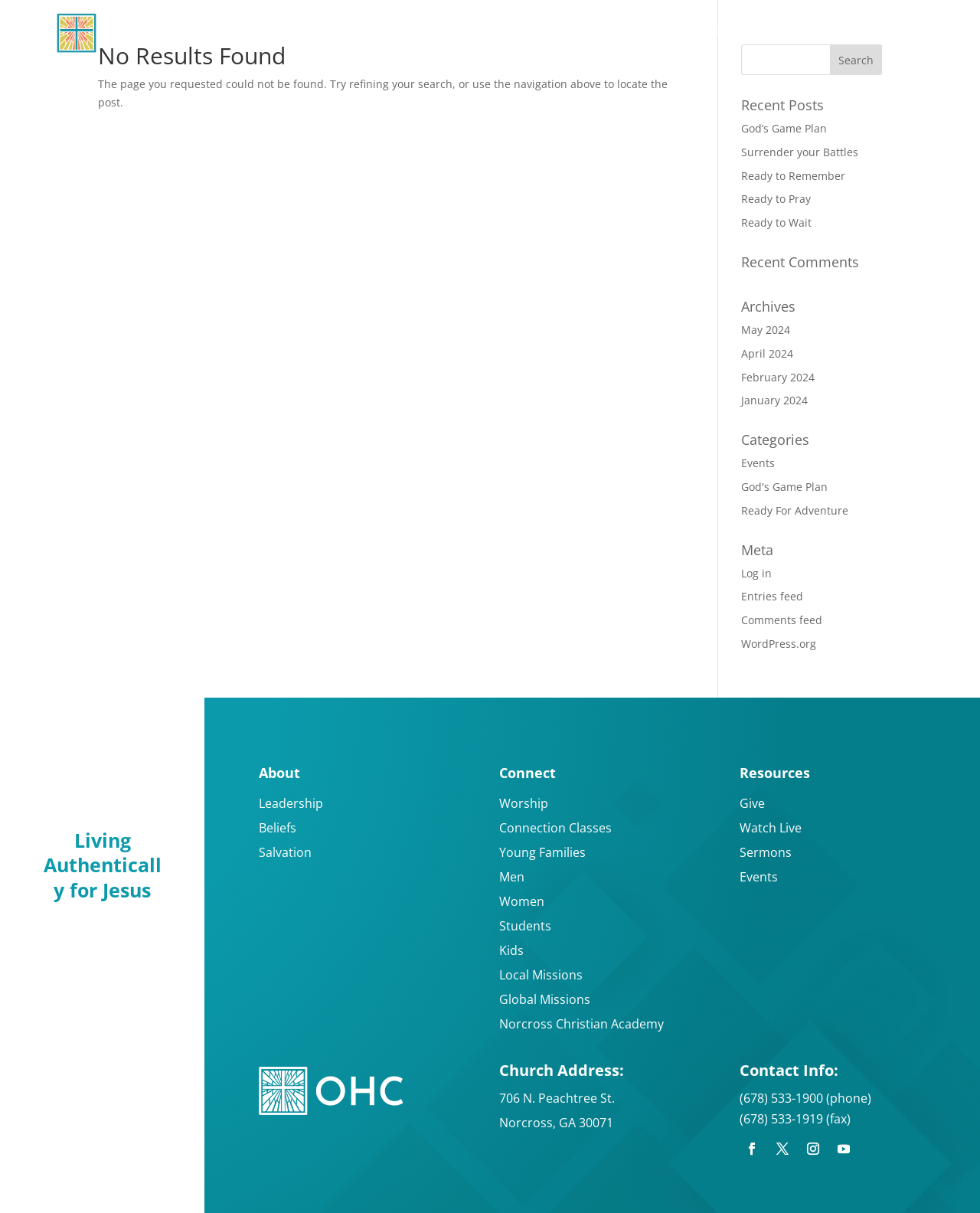Given the element description, predict the bounding box coordinates in the format (top-left x, top-left y, bottom-right x, bottom-right y). Make sure all values are between 0 and 1. Here is the element description: January 2024

[0.756, 0.324, 0.824, 0.336]